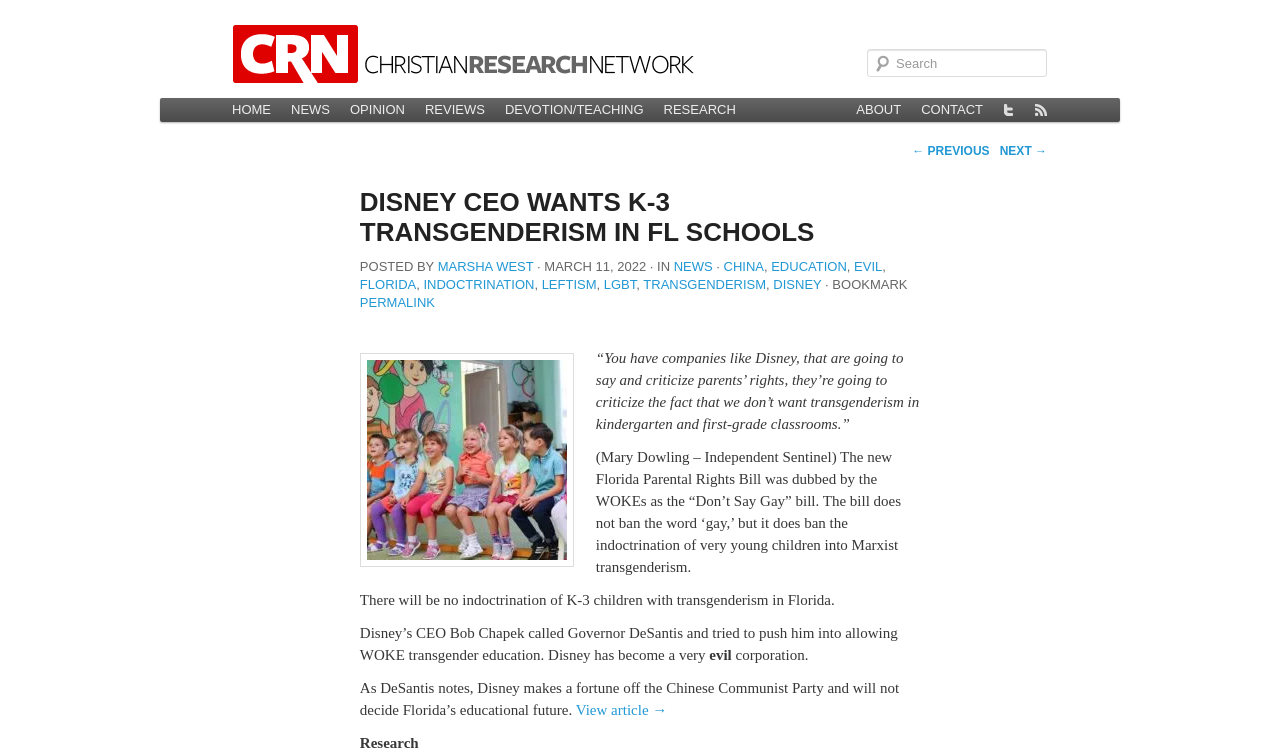What is the date of the main article?
Give a detailed response to the question by analyzing the screenshot.

I determined the date of the main article by looking at the time element '' which contains the text 'MARCH 11, 2022'.